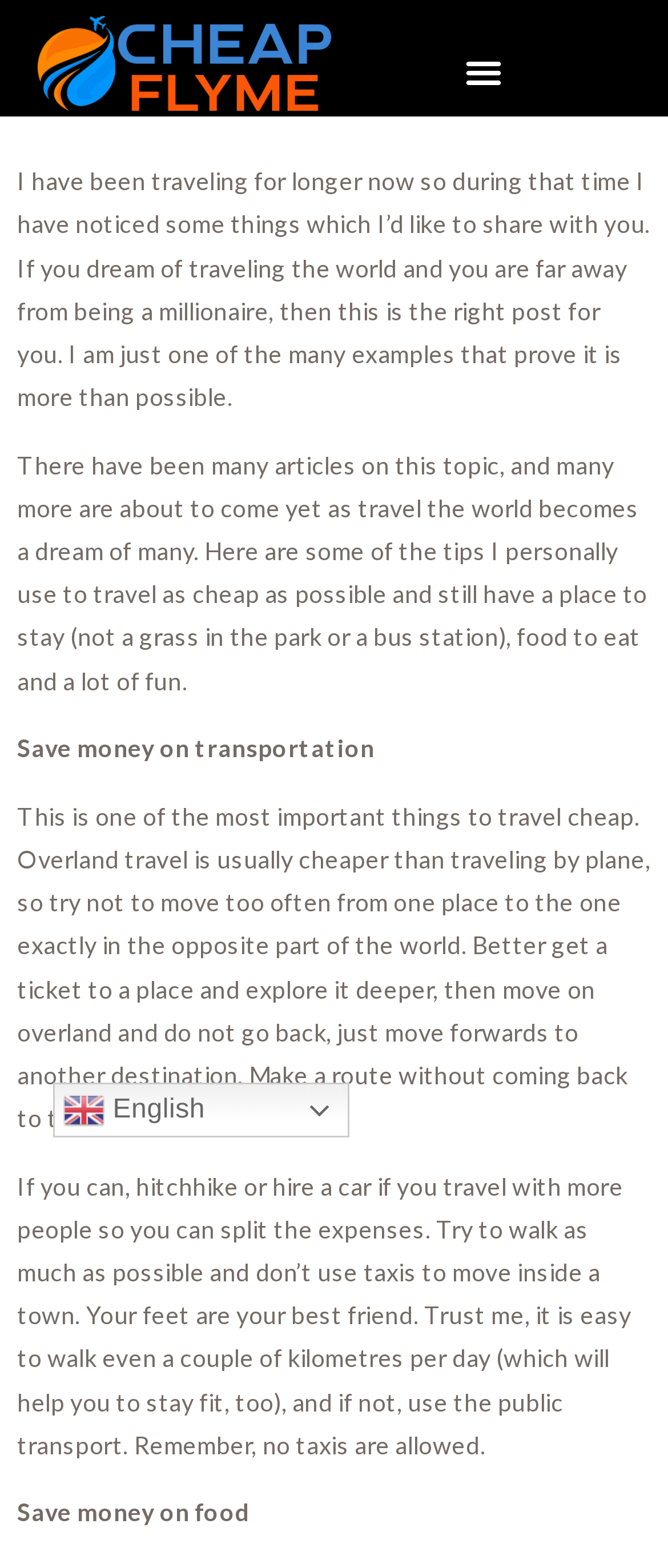Carefully examine the image and provide an in-depth answer to the question: What is an alternative to using taxis?

The webpage suggests that instead of using taxis, it is better to walk as much as possible, which will also help to stay fit, and if not, use the public transport, as mentioned in the static text element.